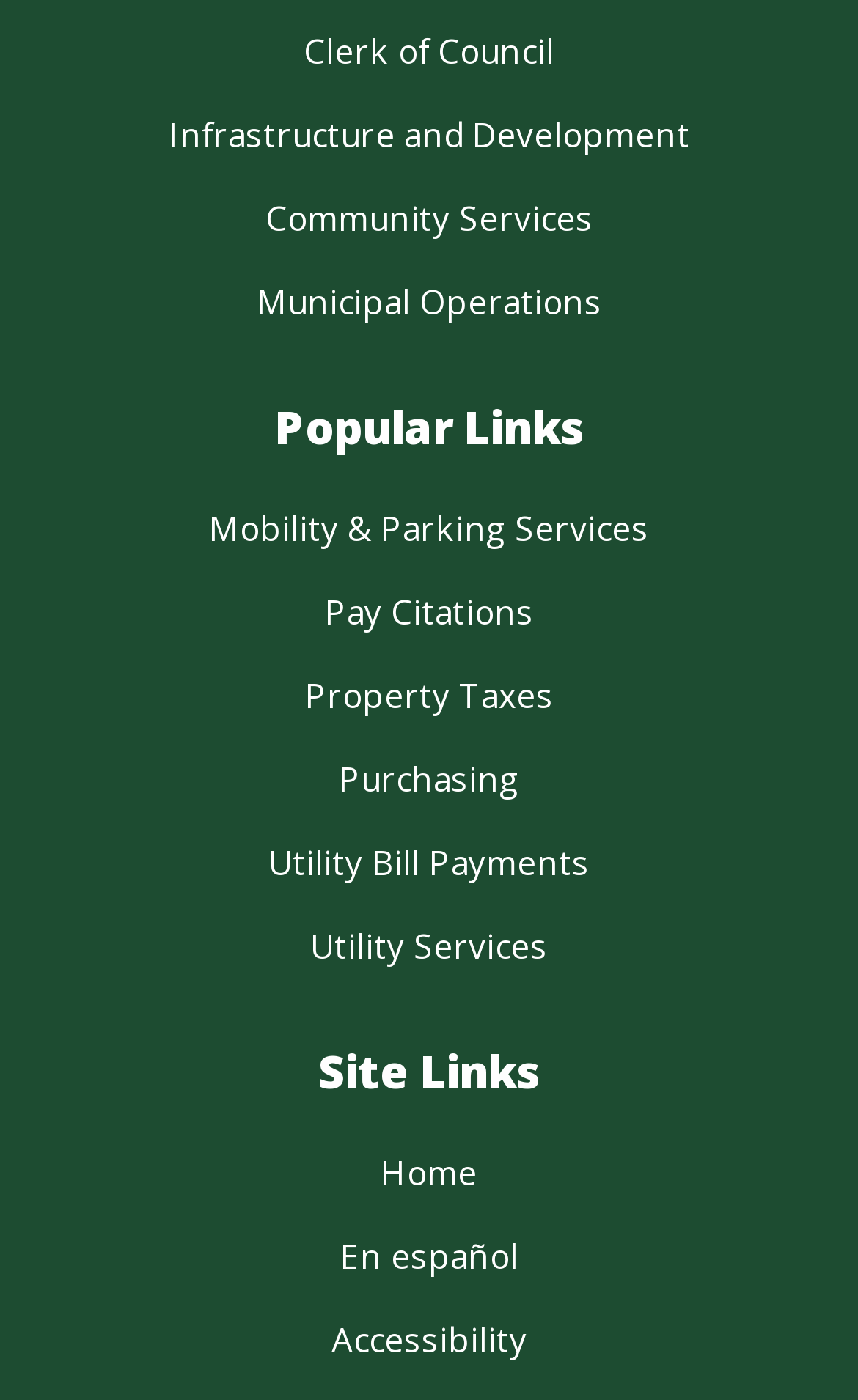Pinpoint the bounding box coordinates of the area that should be clicked to complete the following instruction: "Explore Serviced Offices". The coordinates must be given as four float numbers between 0 and 1, i.e., [left, top, right, bottom].

None